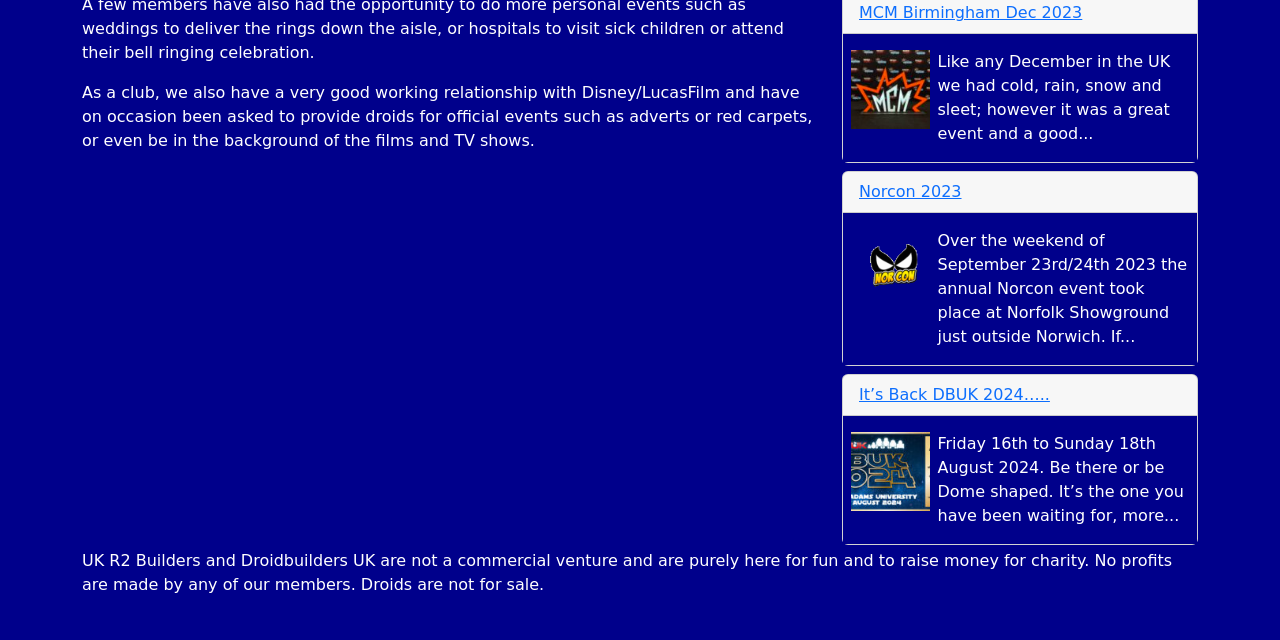Provide the bounding box coordinates of the HTML element this sentence describes: "Terms & Conditions". The bounding box coordinates consist of four float numbers between 0 and 1, i.e., [left, top, right, bottom].

None